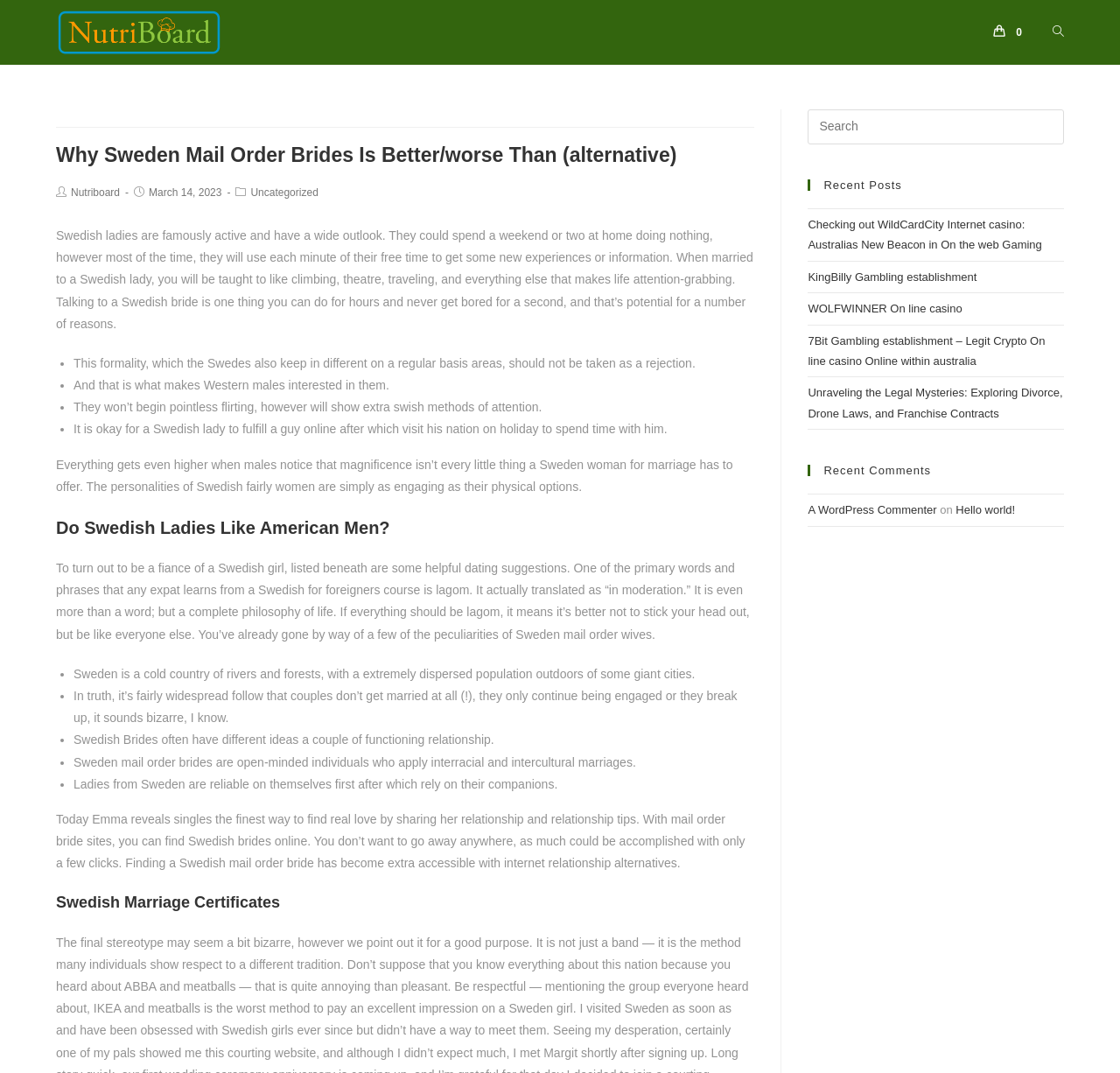Describe all the key features and sections of the webpage thoroughly.

The webpage is about Sweden mail order brides, with the title "Why Sweden Mail Order Brides Is Better/worse Than (alternative) – Nutri Board" at the top. Below the title, there is a navigation menu with links to "0", "Search website", and the website's logo "Nutri Board" with an image. 

On the left side of the page, there is a main content area with a heading "Why Sweden Mail Order Brides Is Better/worse Than (alternative)" followed by a post author and publication date. The main content is divided into sections, each with a heading, such as "Do Swedish Ladies Like American Men?" and "Swedish Marriage Certificates". The text discusses the characteristics of Swedish women, their personalities, and what to expect when dating them. There are also lists of tips and facts about Swedish mail order brides.

On the right side of the page, there is a sidebar with a search bar, a "Recent Posts" section, and a "Recent Comments" section. The "Recent Posts" section lists several links to other articles, including ones about online gaming and law. The "Recent Comments" section shows a single comment from "A WordPress Commenter" on the post "Hello world!".